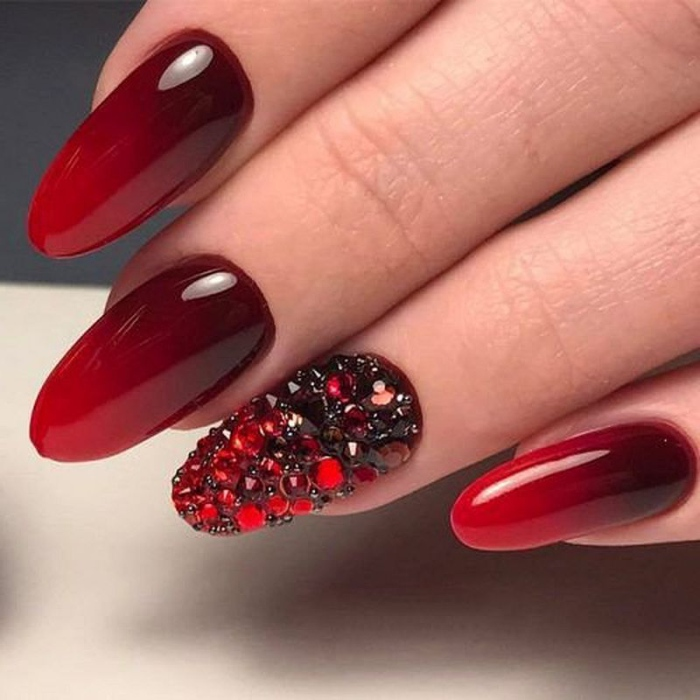What is the color of the gems on the accent nail?
Please provide a detailed and thorough answer to the question.

The caption describes the accent nail as being 'adorned with intricate patterns of sparkling red and black gems', which reveals the colors of the gems.